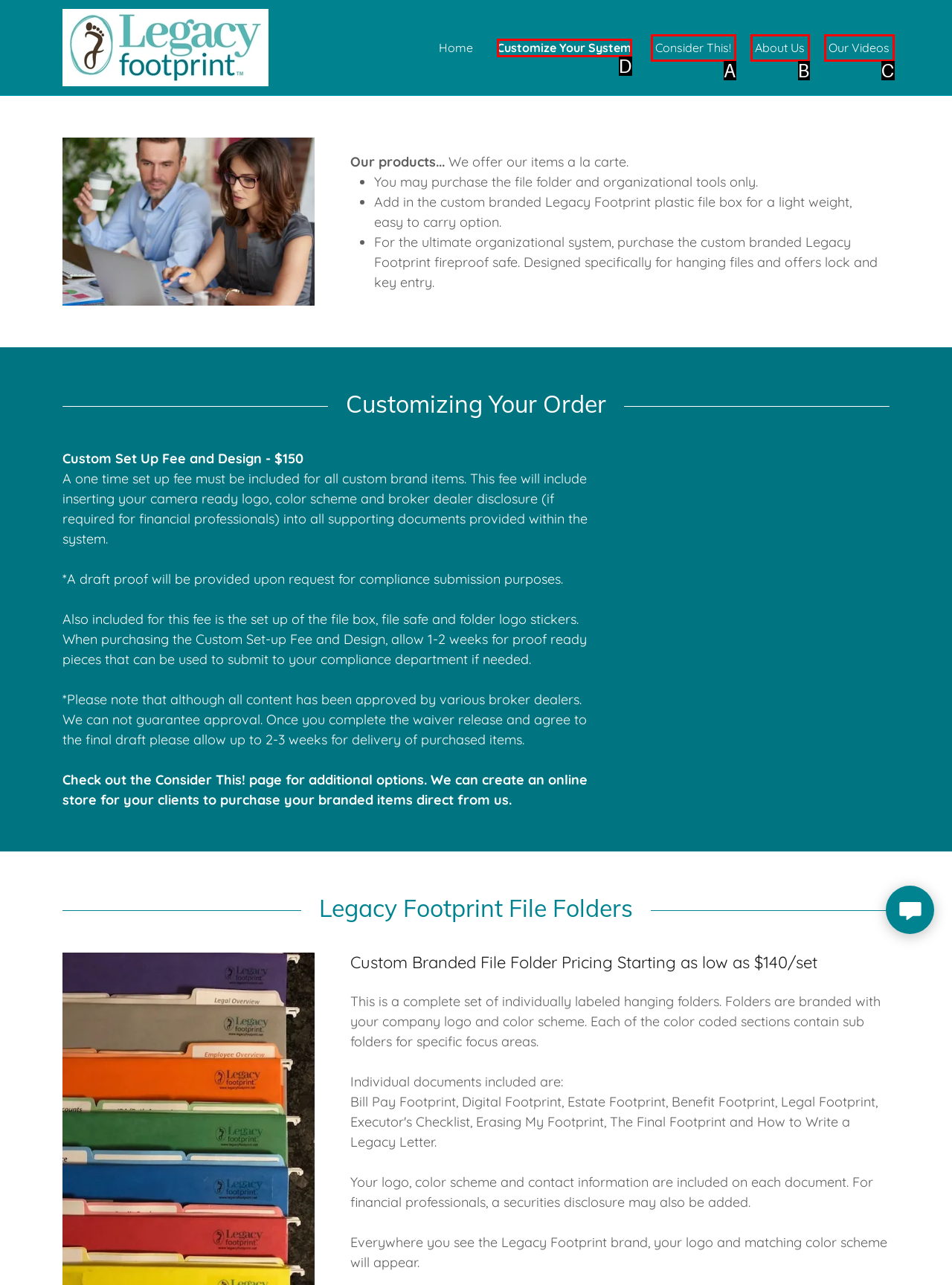Match the following description to the correct HTML element: About Us Indicate your choice by providing the letter.

B